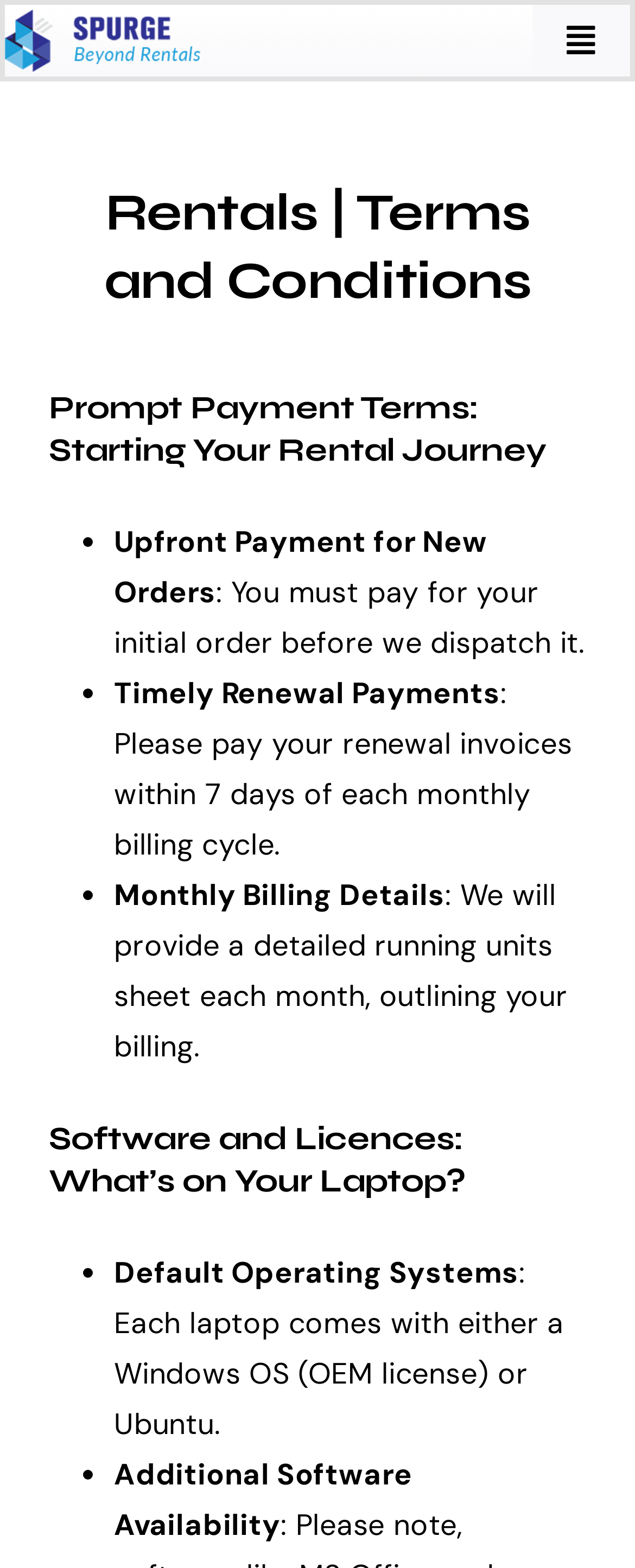Using the provided element description "FAQ", determine the bounding box coordinates of the UI element.

[0.0, 0.549, 1.0, 0.617]